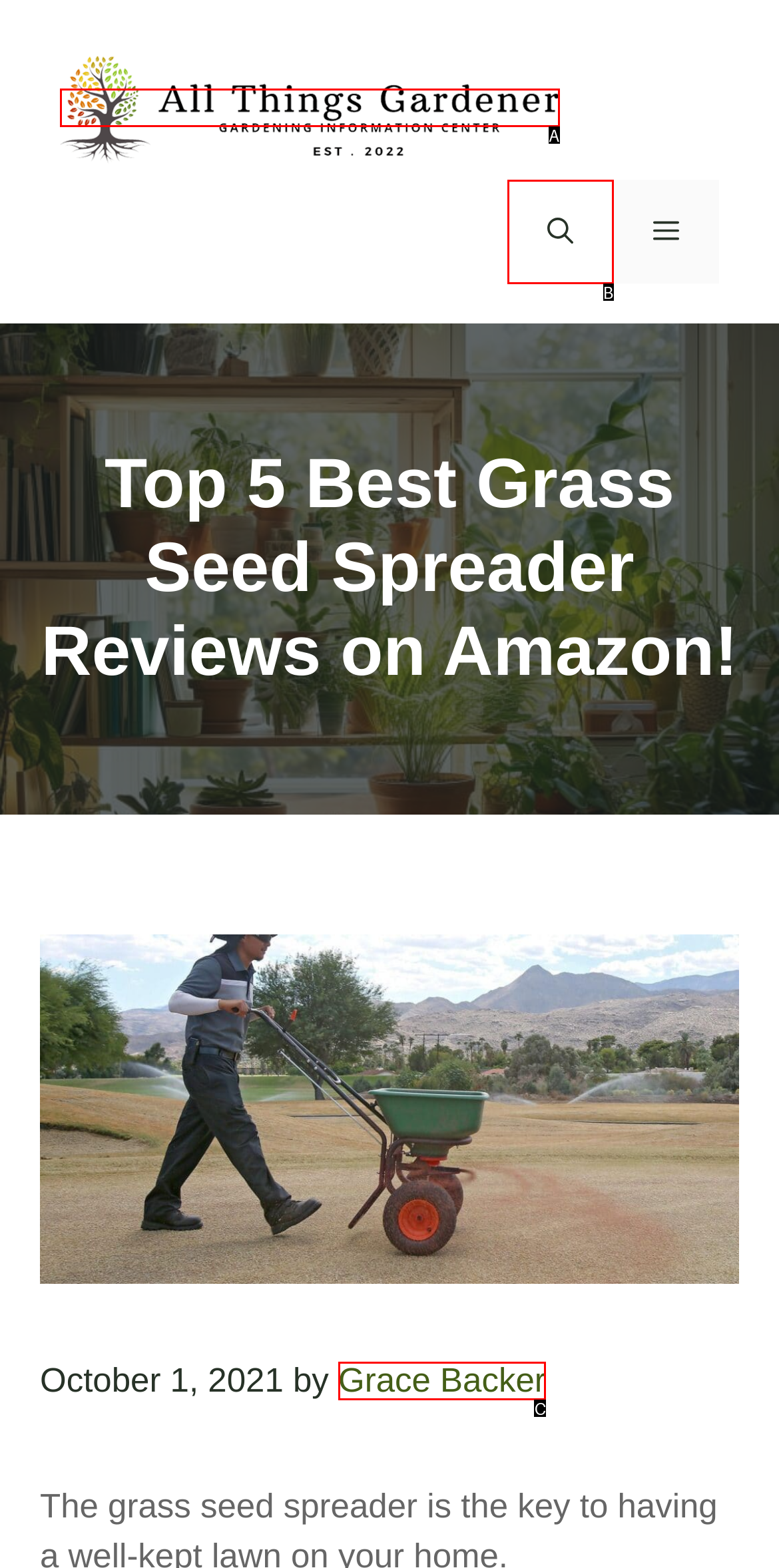Select the option that corresponds to the description: alt="All Things Gardener"
Respond with the letter of the matching choice from the options provided.

A